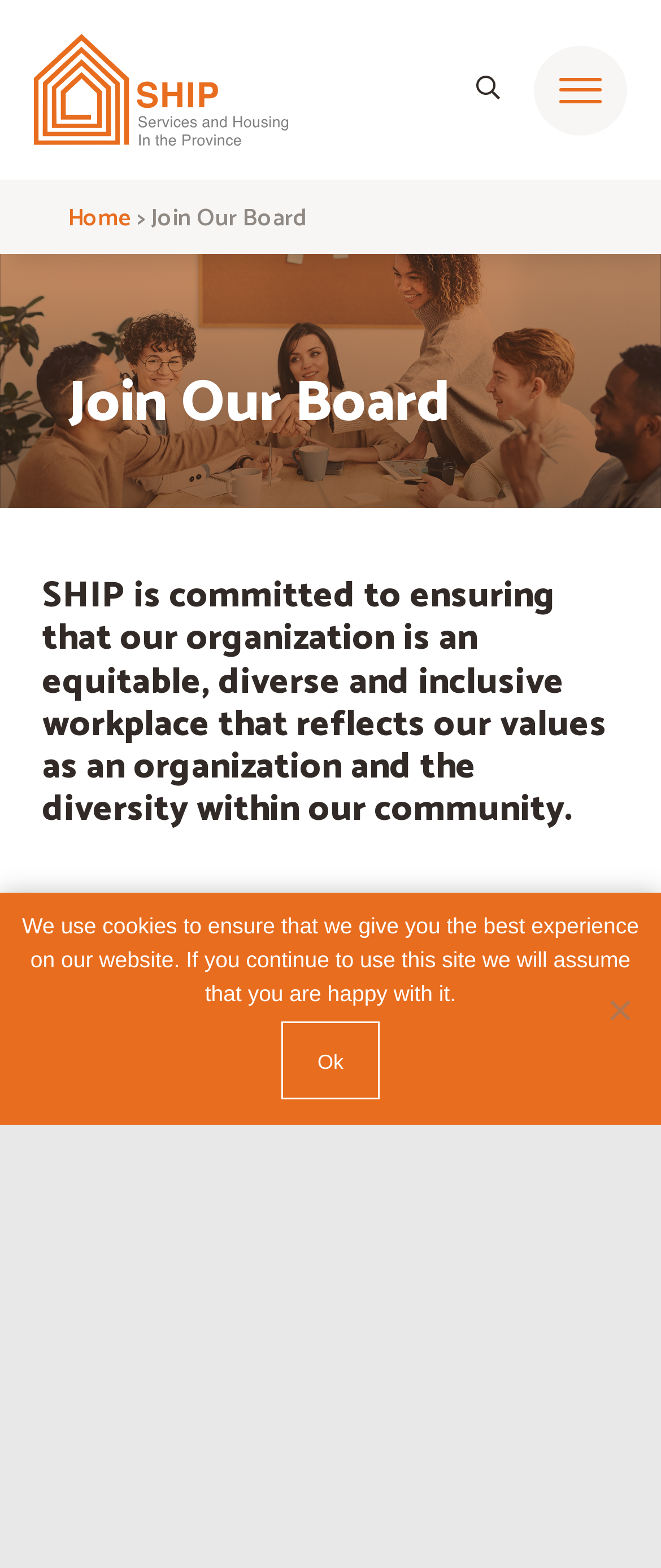Create a detailed summary of all the visual and textual information on the webpage.

The webpage is about Services and Housing In the Province (SHIP), an organization that helps clients navigate the healthcare system. At the top left corner, there is a link to skip to the content, followed by the SHIP logo, which is an image. To the right of the logo, there are two buttons, one with a search icon and another with a menu icon.

The main navigation menu is located below the logo, with links to the home page and a dropdown menu. The page title "Join Our Board" is prominently displayed, with a brief description of the organization's commitment to equity, diversity, and inclusivity.

The main content of the page is divided into sections, with headings and paragraphs of text. The first section describes the organization's values and its search for governance leaders to join its team. The text explains that SHIP is looking for individuals who are passionate about effective governance, leadership, and supporting their community.

Below this section, there are three buttons with icons, labeled "DONATE", "APPLY", and "CALL". A cookie notice dialog is displayed at the bottom of the page, with a message explaining the use of cookies and an "Ok" button to acknowledge it.

Overall, the webpage has a clean and organized layout, with clear headings and concise text, making it easy to navigate and understand the organization's mission and goals.